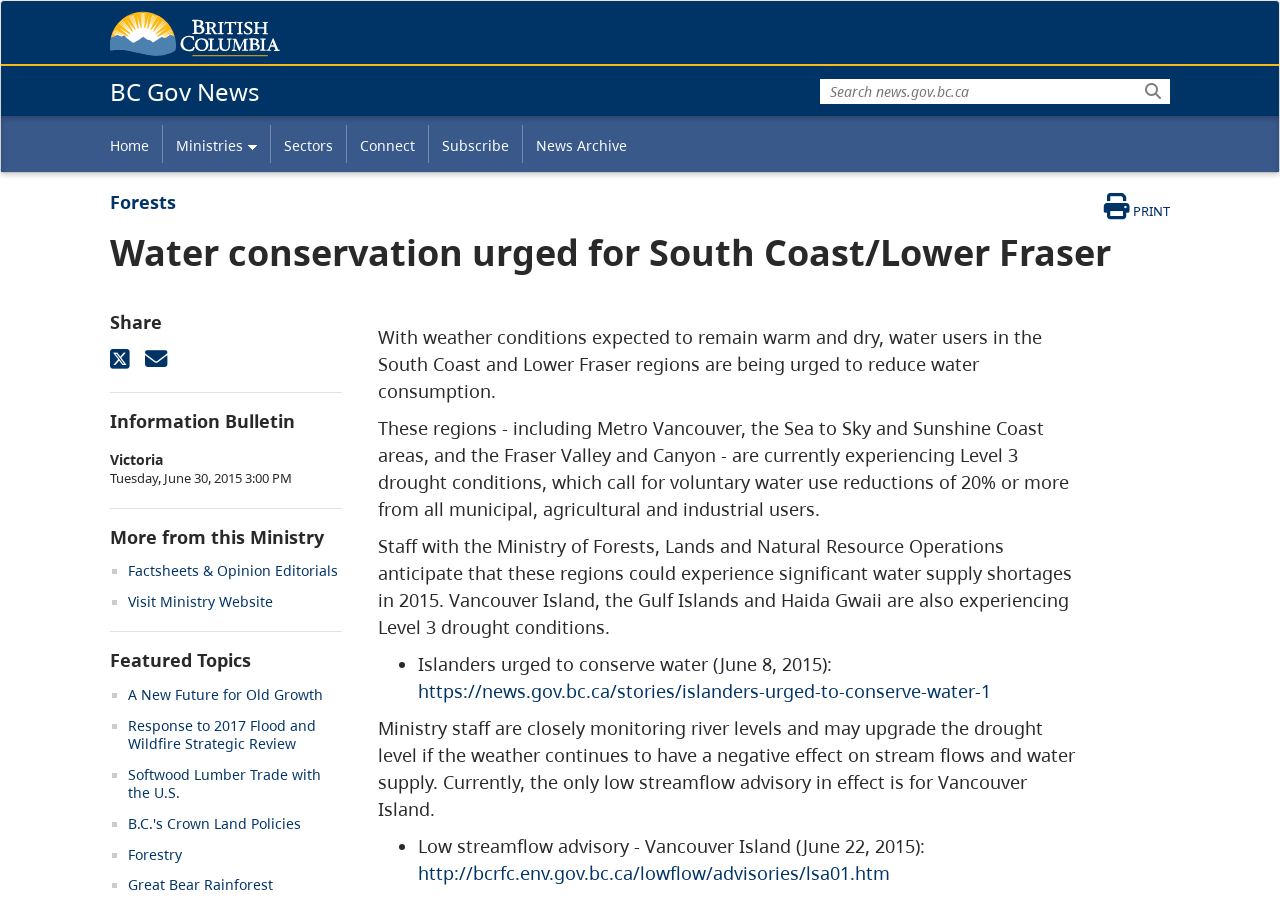Locate and generate the text content of the webpage's heading.

BC Gov News